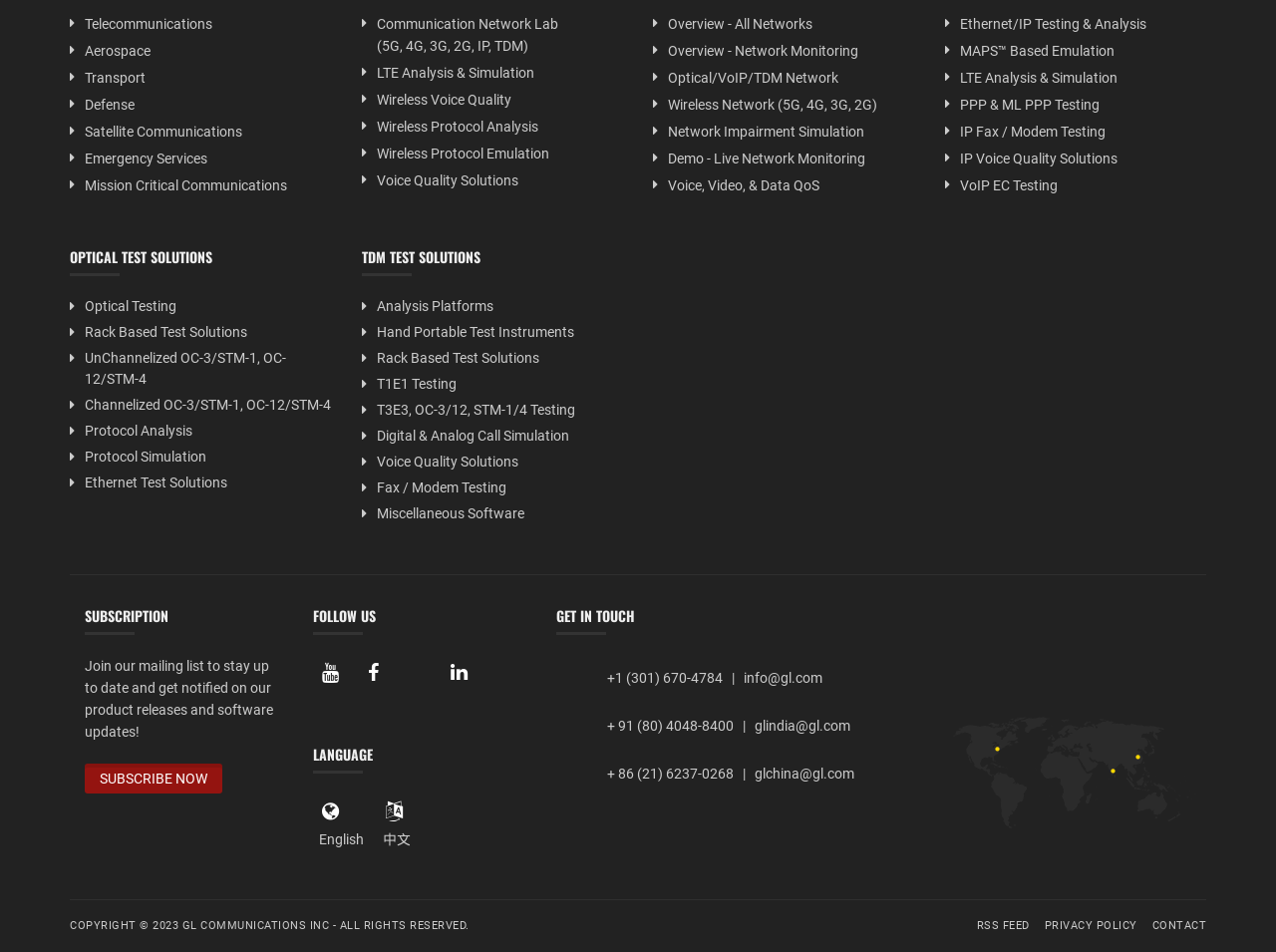Could you provide the bounding box coordinates for the portion of the screen to click to complete this instruction: "Subscribe to the mailing list"?

[0.066, 0.803, 0.174, 0.834]